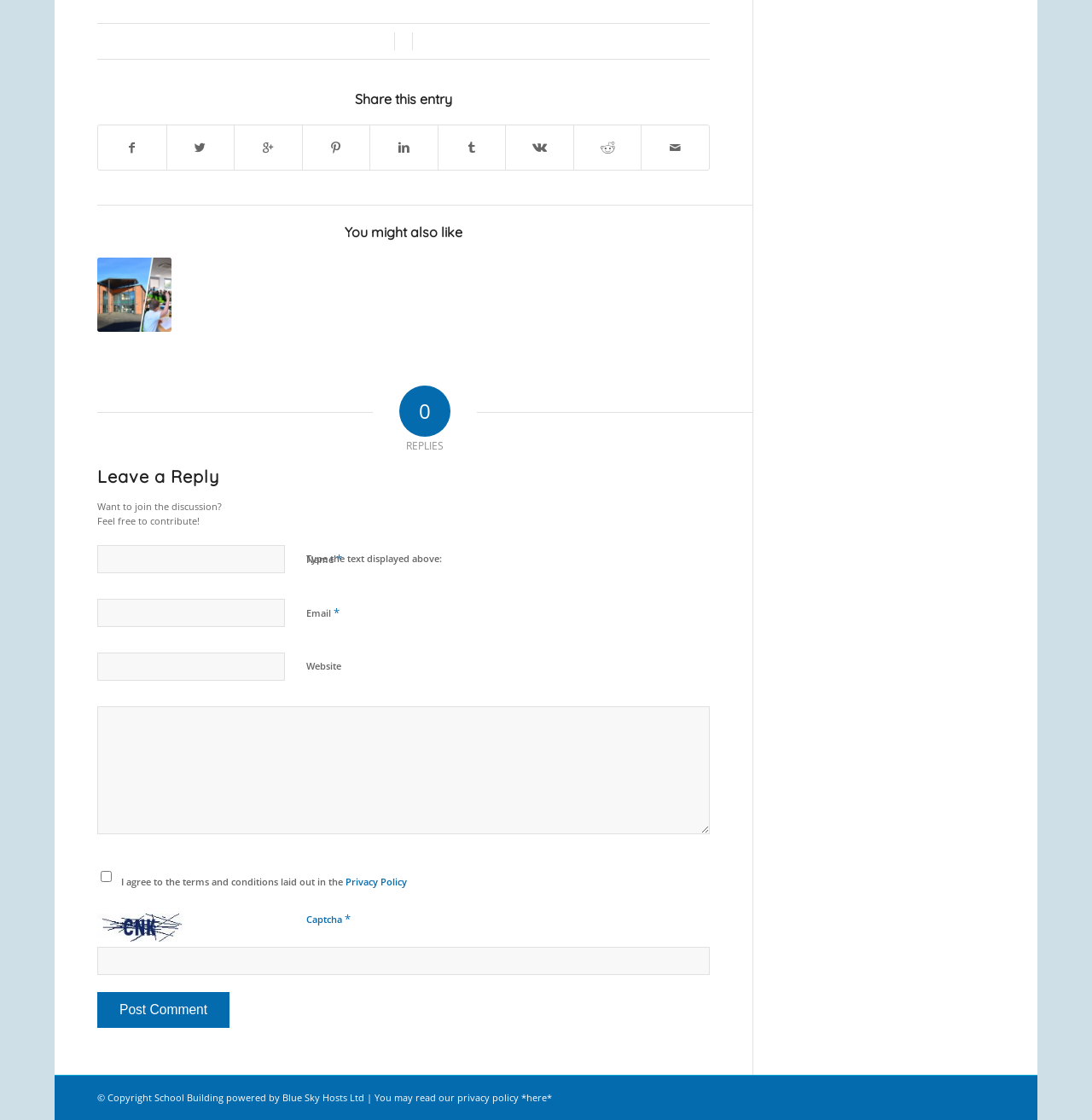Given the description: "name="comment"", determine the bounding box coordinates of the UI element. The coordinates should be formatted as four float numbers between 0 and 1, [left, top, right, bottom].

[0.089, 0.631, 0.65, 0.745]